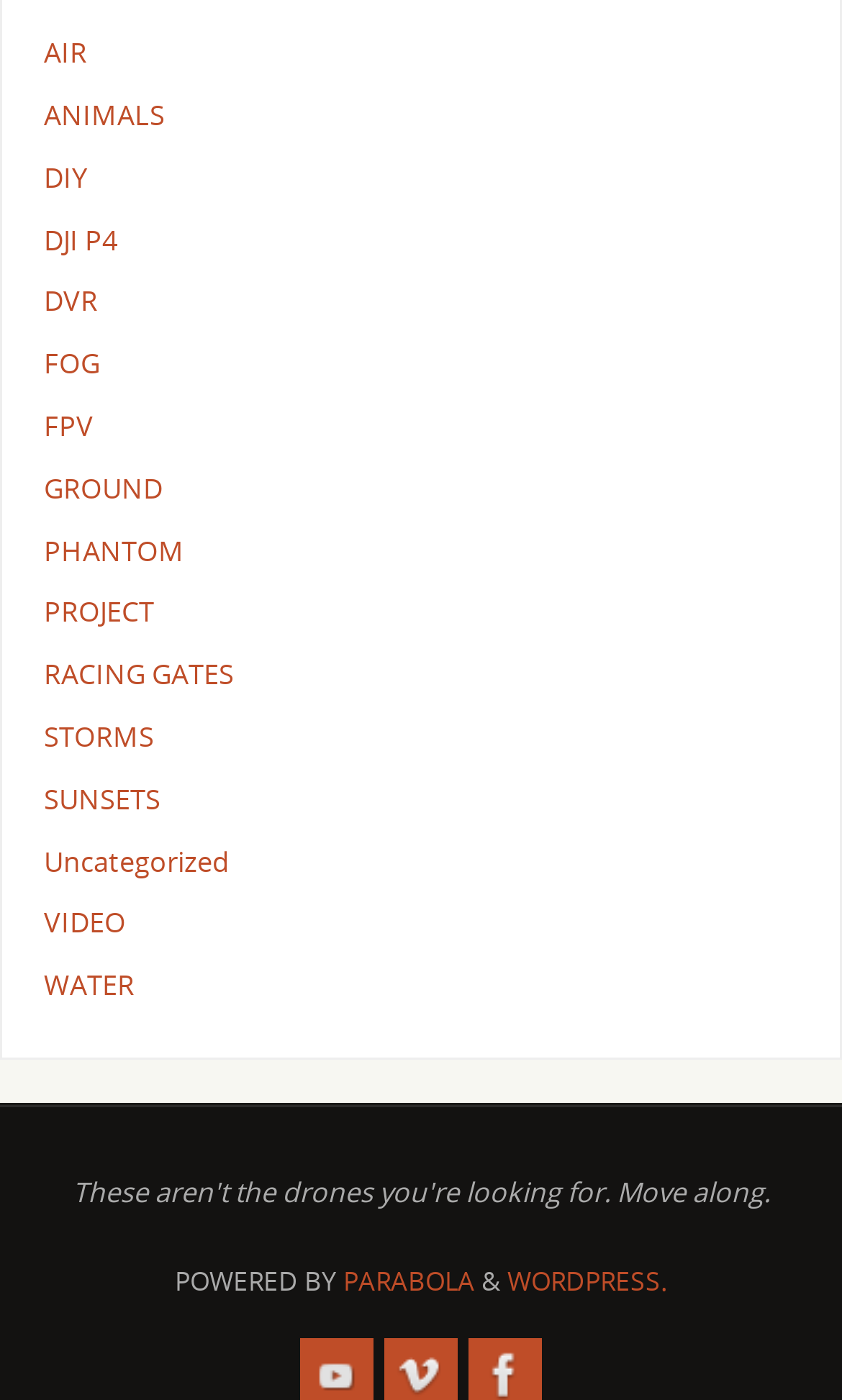Please locate the bounding box coordinates of the element that should be clicked to complete the given instruction: "explore WATER related content".

[0.052, 0.691, 0.16, 0.717]